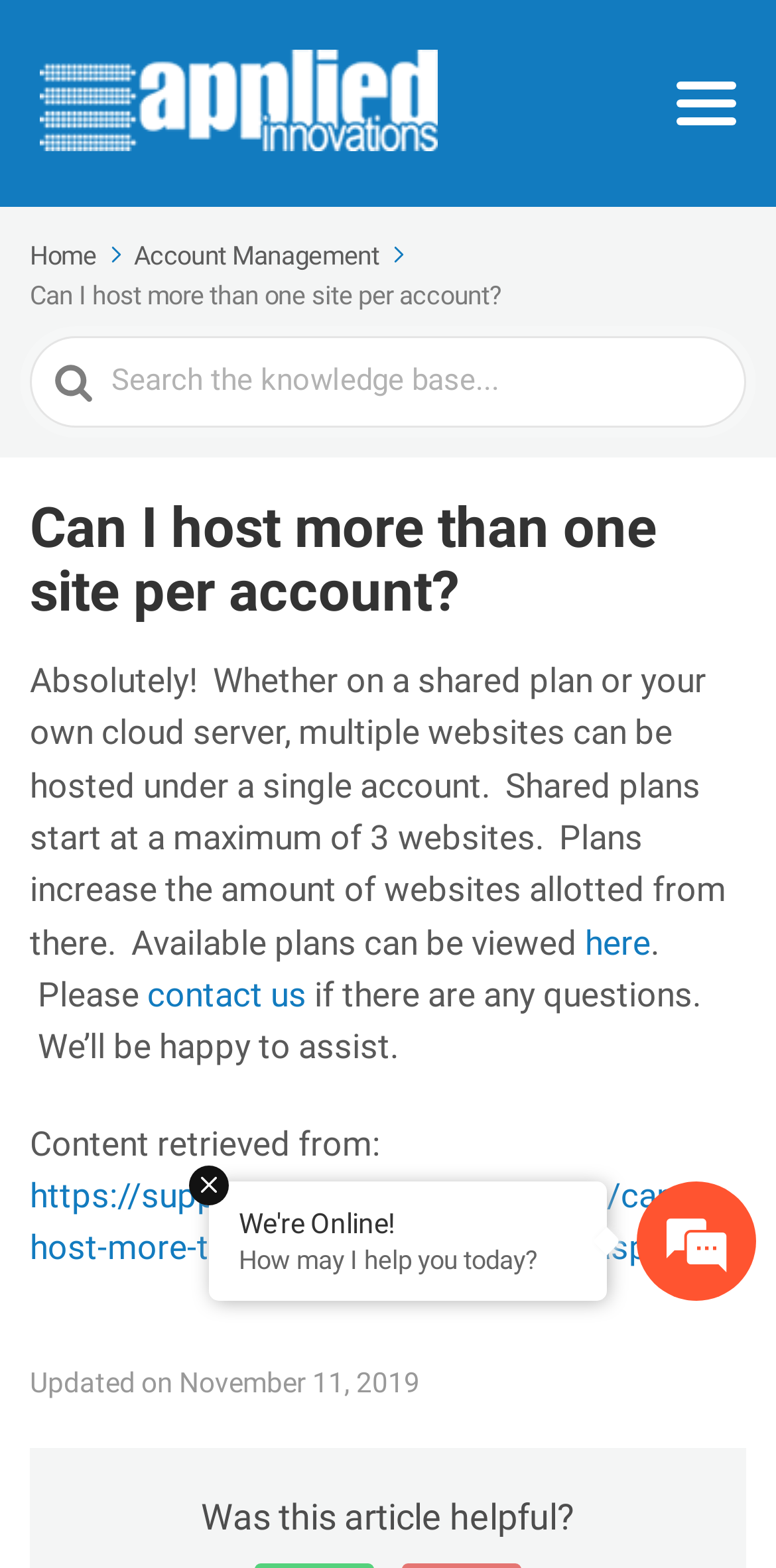What is the original source of this content?
We need a detailed and meticulous answer to the question.

The answer can be found at the bottom of the page, which states 'Content retrieved from:' and provides a link to the original source.